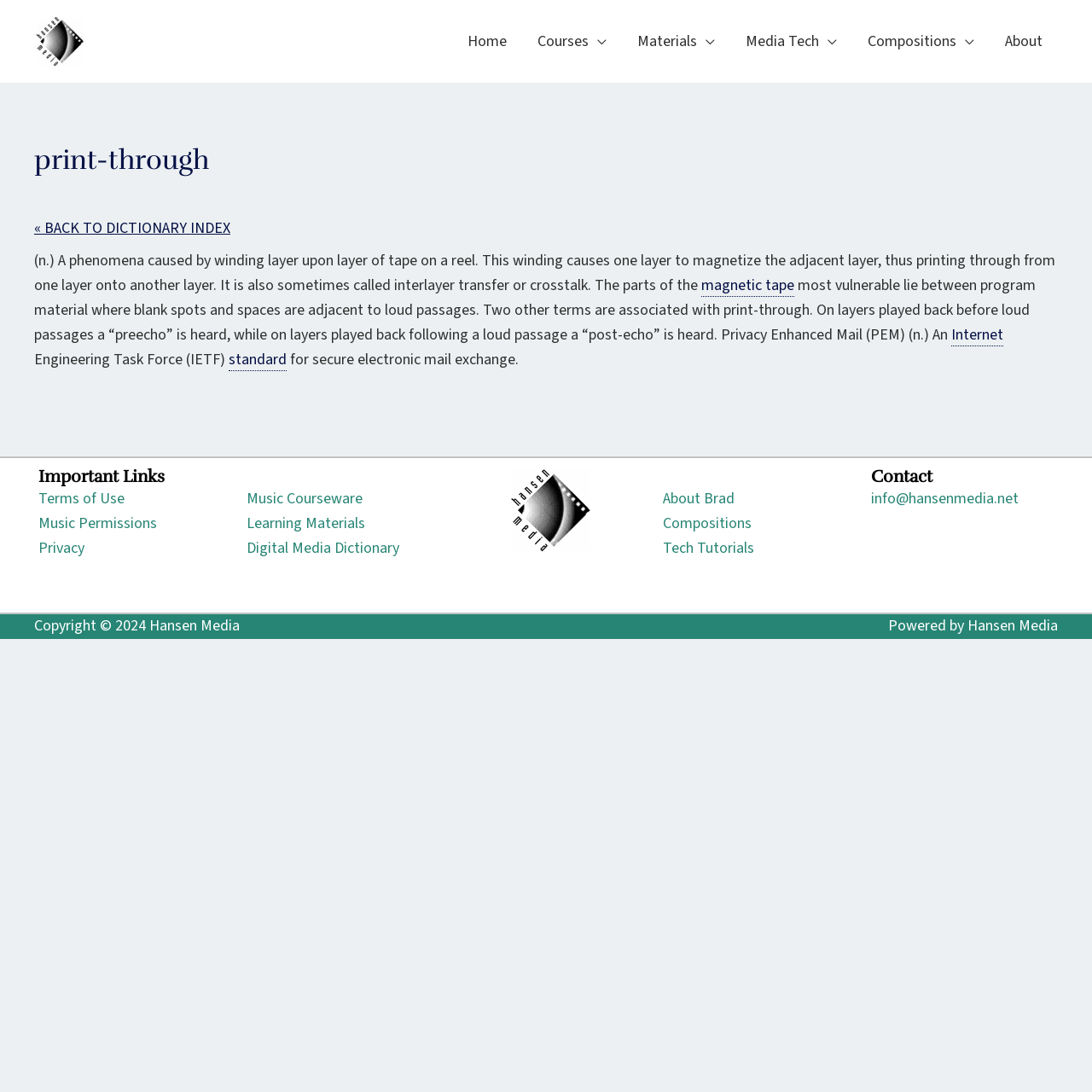Please identify the bounding box coordinates of the area that needs to be clicked to follow this instruction: "visit music courseware".

[0.226, 0.447, 0.332, 0.467]